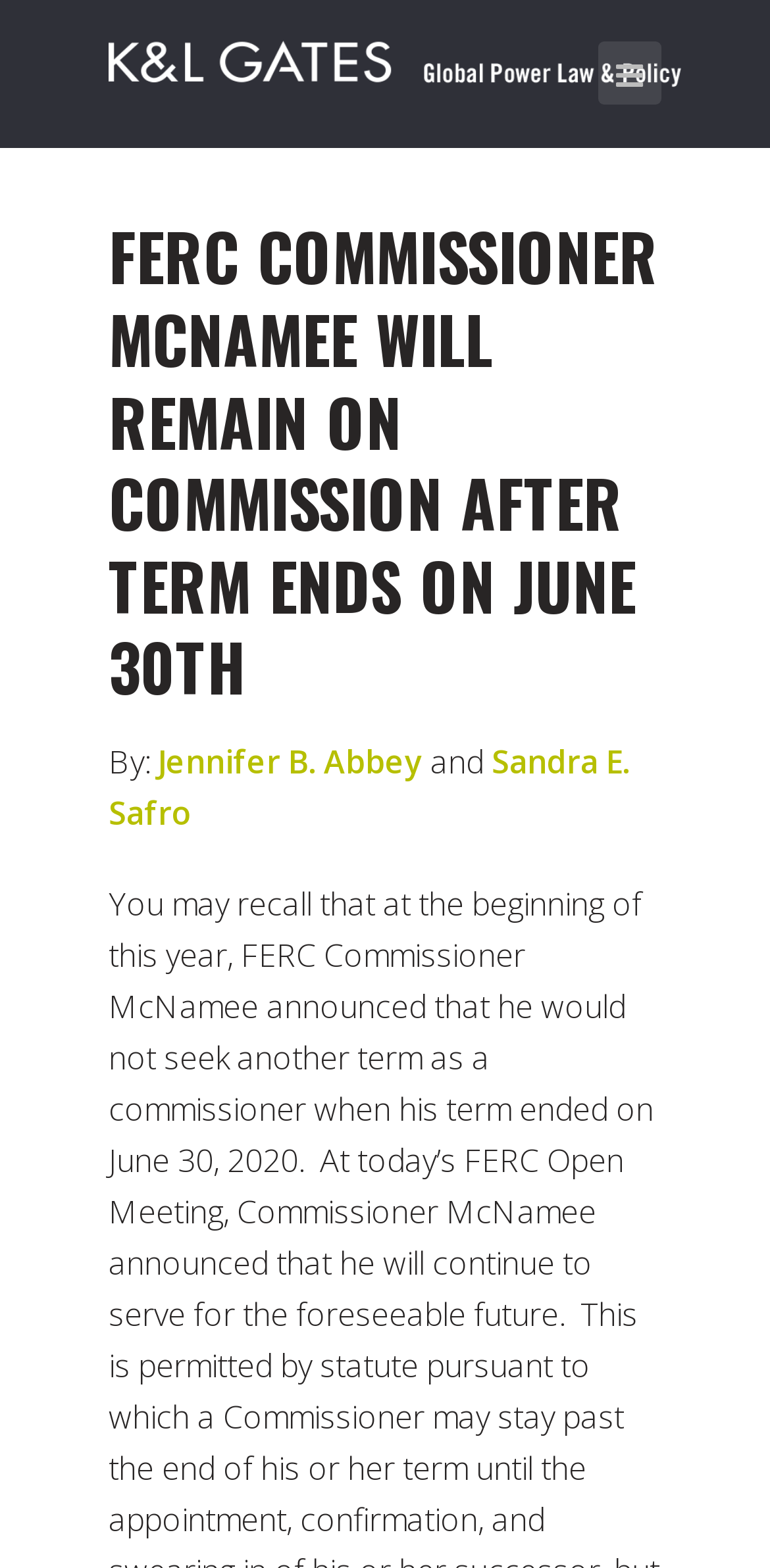Please find the bounding box for the UI element described by: "Jennifer B. Abbey".

[0.205, 0.472, 0.549, 0.5]